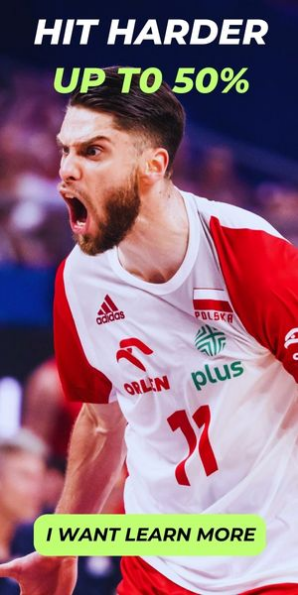What is the color of the accents on the player's jersey?
Look at the image and respond with a single word or a short phrase.

Red